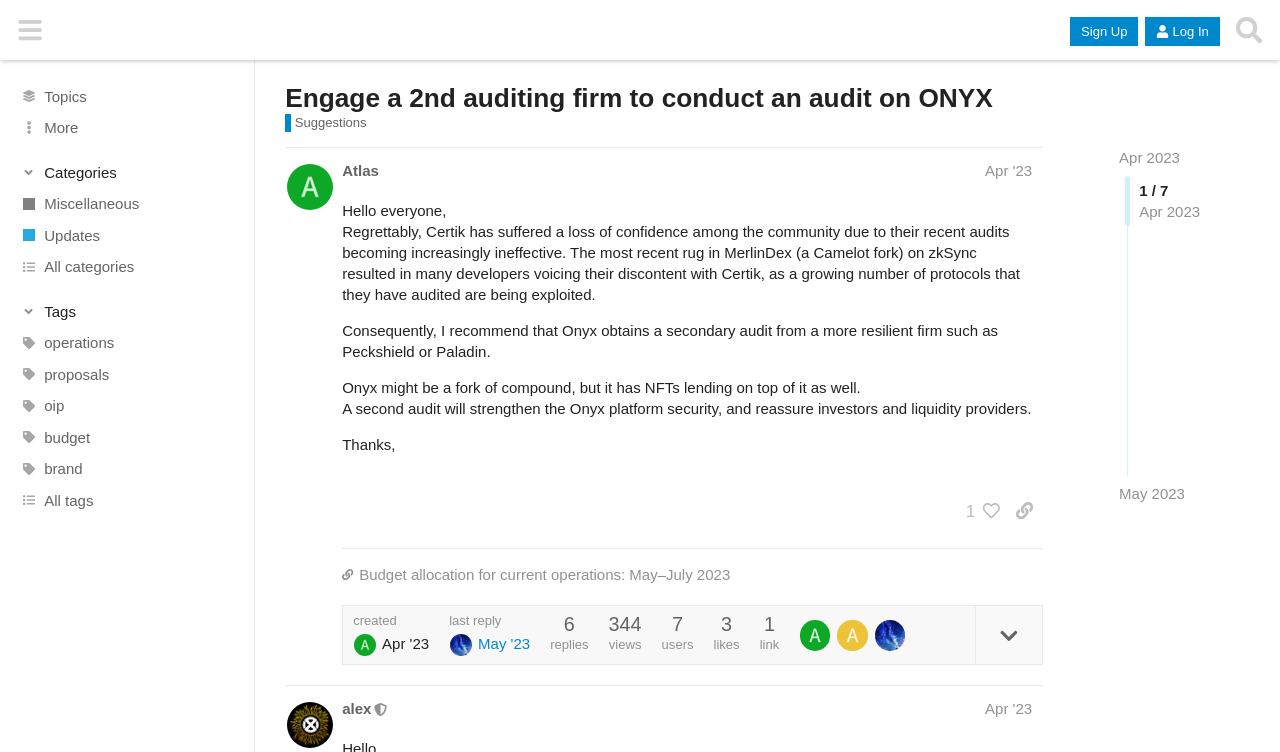Give a detailed account of the webpage, highlighting key information.

This webpage is a community forum discussion page. At the top, there is a header section with a button to hide the sidebar, a link to the "Onyx Community" with an accompanying image, and buttons to sign up and log in. On the right side of the header, there are buttons for search and more options.

Below the header, there is a navigation section with links to various topics, including "Miscellaneous", "Updates", and "All categories". Each link has an accompanying image. There are also buttons for "Categories" and "Tags" with expanded sections containing more links and images.

The main content of the page is a discussion thread. The thread title, "Engage a 2nd auditing firm to conduct an audit on ONYX", is displayed prominently at the top. Below the title, there is a post from a user named "Atlas" with a heading that includes the user's name and the date "Apr '23". The post contains a lengthy text discussing the loss of confidence in Certik, a auditing firm, and recommending that Onyx obtains a secondary audit from a more resilient firm.

The post is followed by a section with buttons to like, share, and expand the topic details. There are also links to related topics and information about the post, such as the number of replies, views, and users who liked the post.

Below the post, there are replies from other users, including a moderator named "alex". Each reply has a heading with the user's name and the date, and contains a text response to the original post. The replies are followed by a section with links to other users who participated in the discussion.